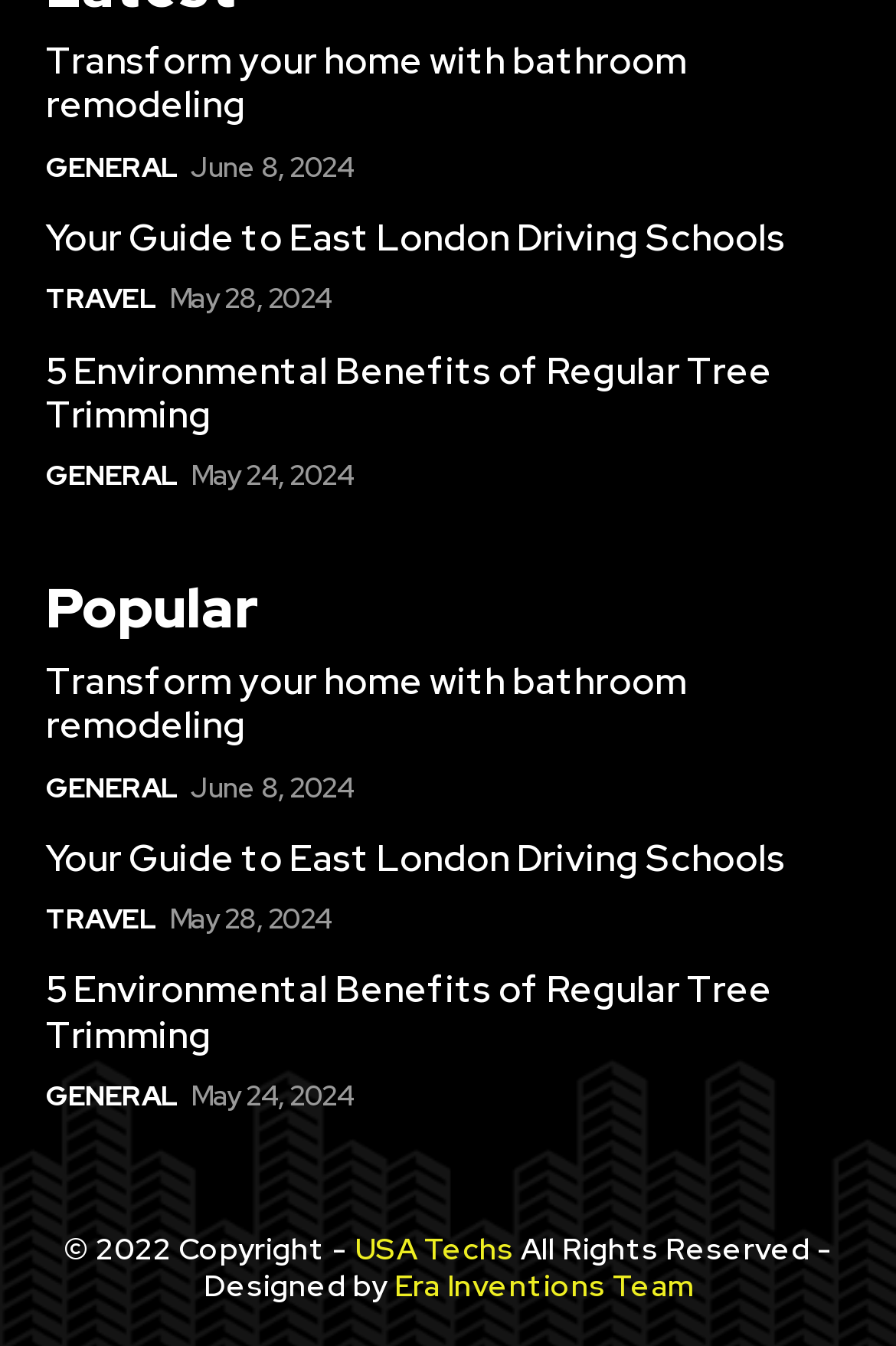Provide the bounding box for the UI element matching this description: "Era Inventions Team".

[0.44, 0.941, 0.773, 0.97]